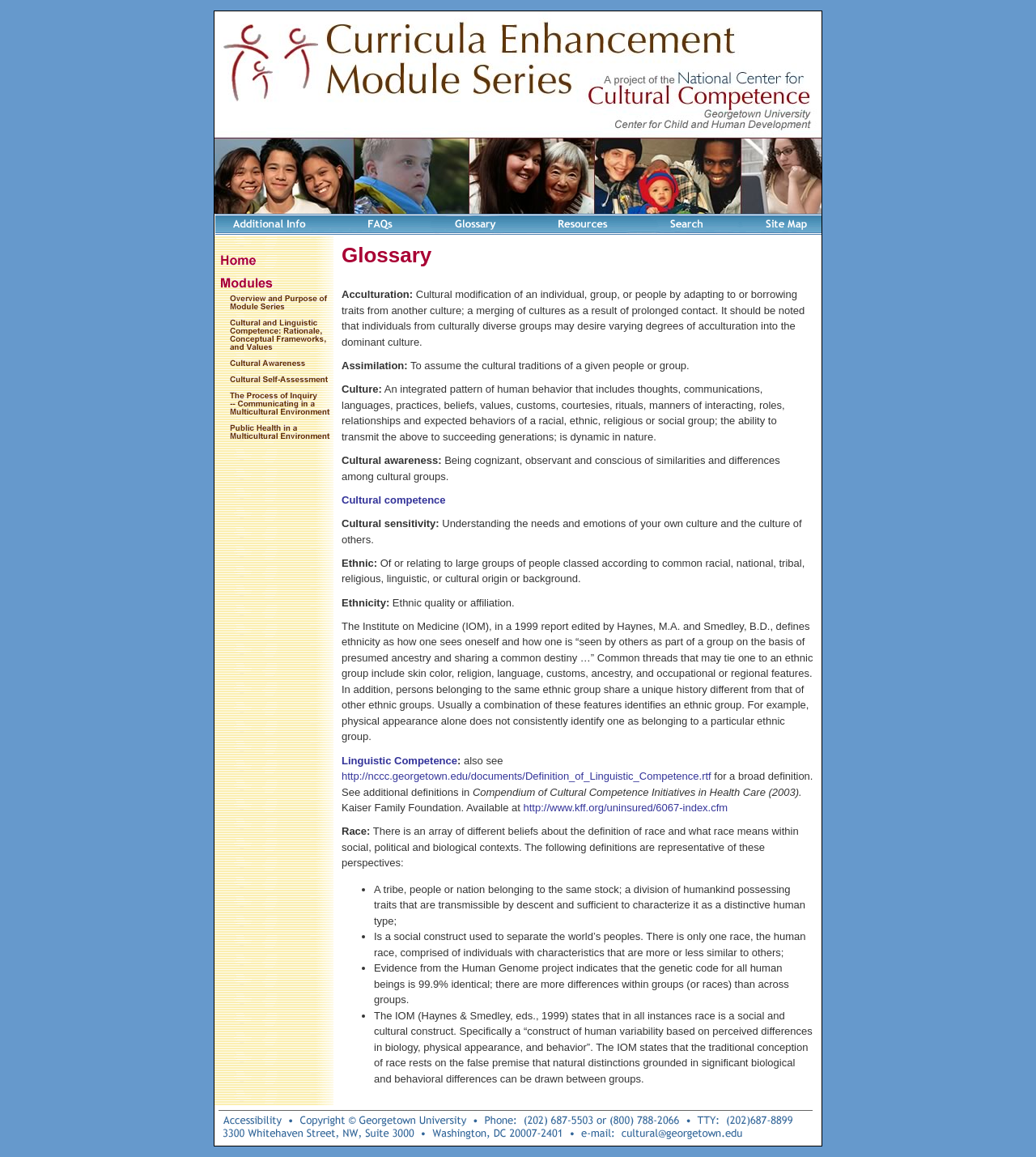Provide your answer in a single word or phrase: 
What is cultural awareness?

Being cognizant of similarities and differences among cultural groups